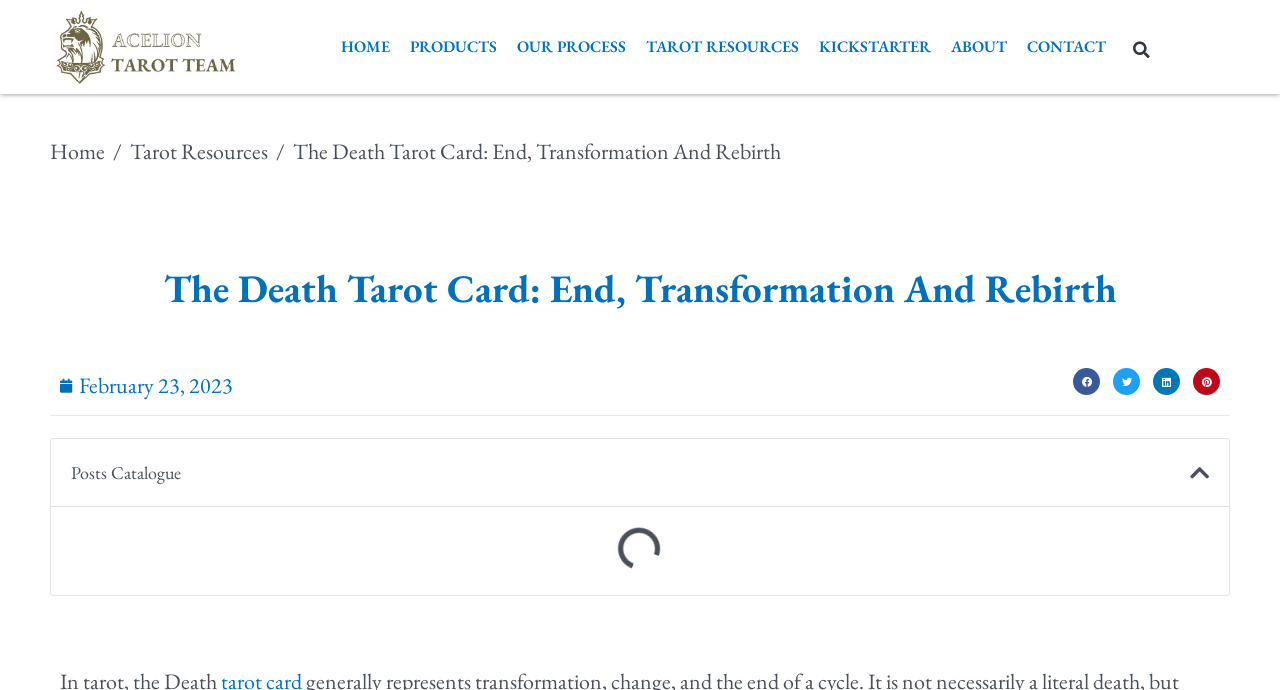Show the bounding box coordinates for the HTML element described as: "CONTACT".

[0.795, 0.042, 0.872, 0.094]